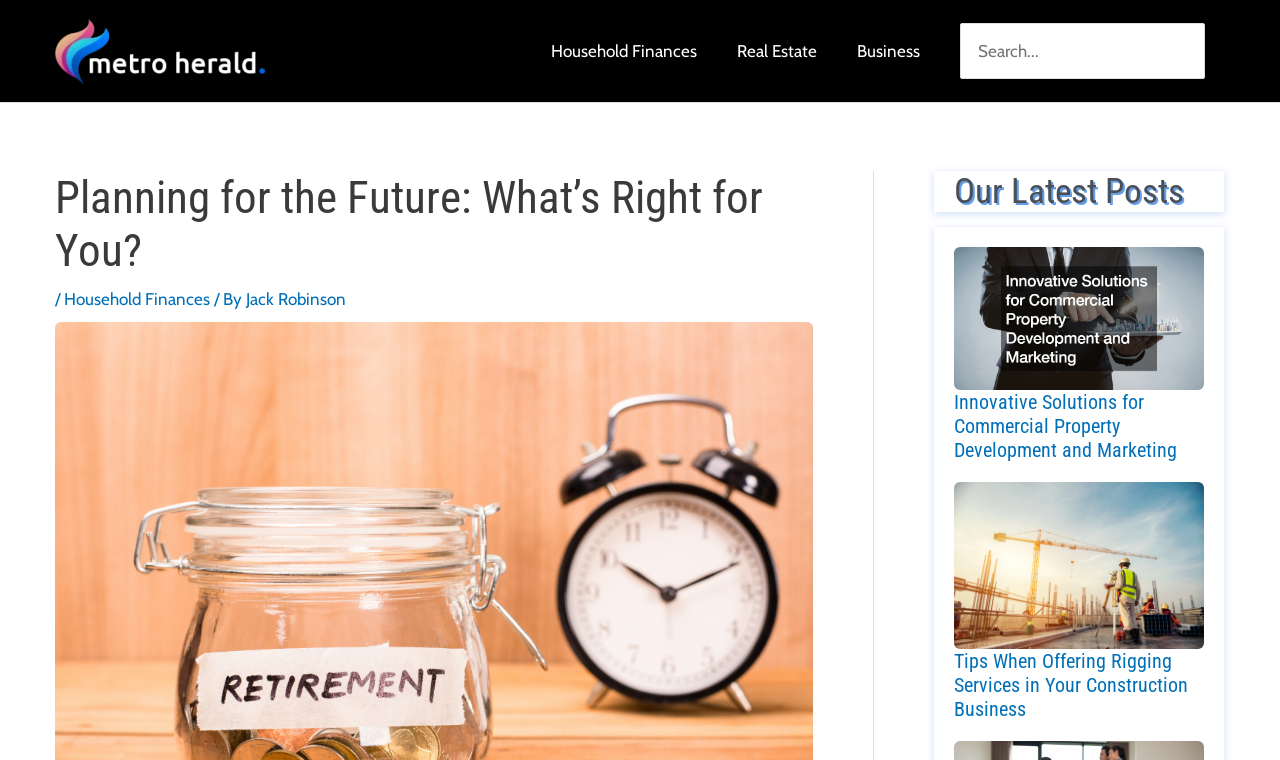Examine the screenshot and answer the question in as much detail as possible: What is the author of the article 'Planning for the Future: What’s Right for You?'?

The author of the article 'Planning for the Future: What’s Right for You?' is Jack Robinson, which is mentioned below the article title.